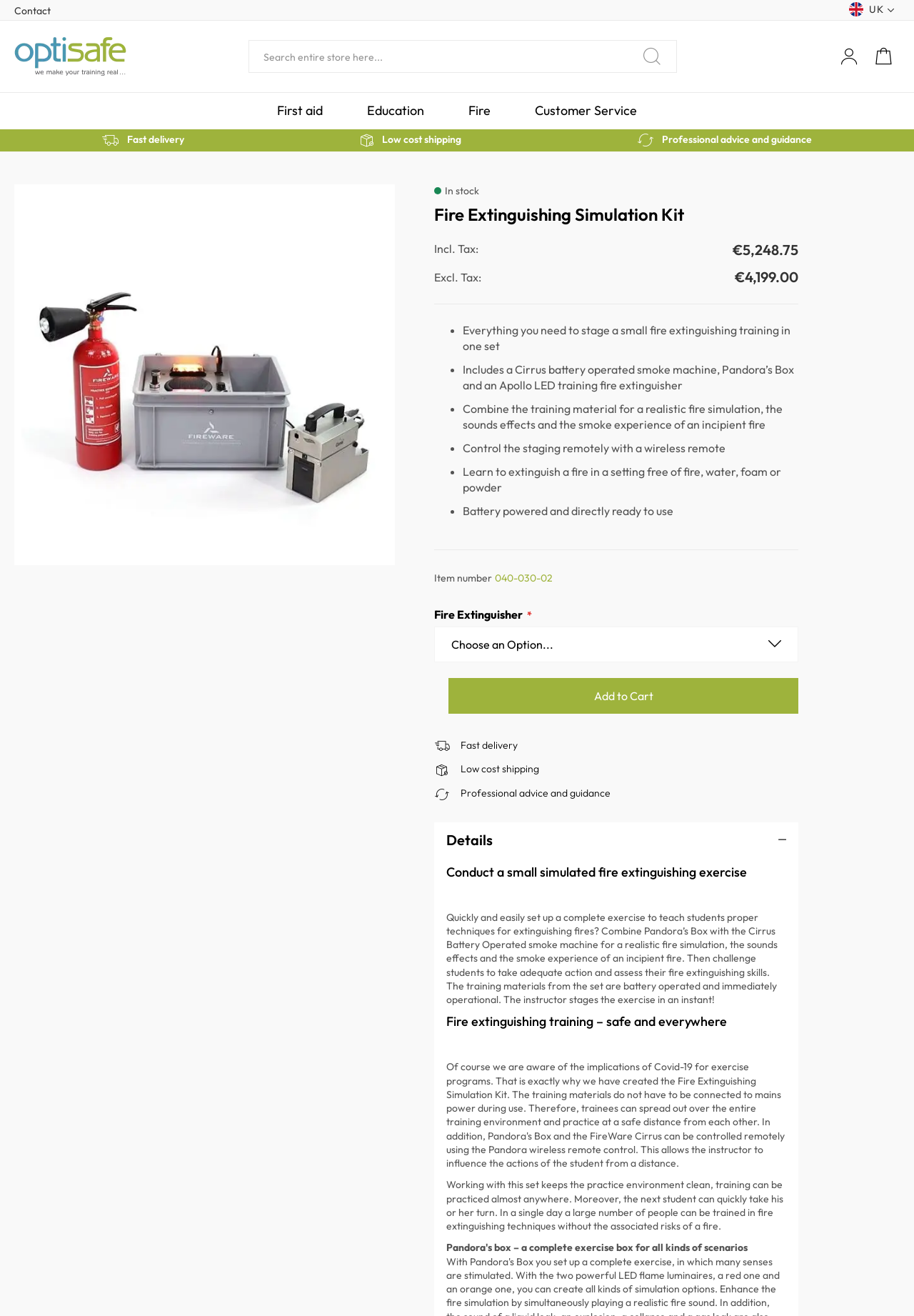Determine the coordinates of the bounding box for the clickable area needed to execute this instruction: "Search for a product".

[0.272, 0.031, 0.741, 0.056]